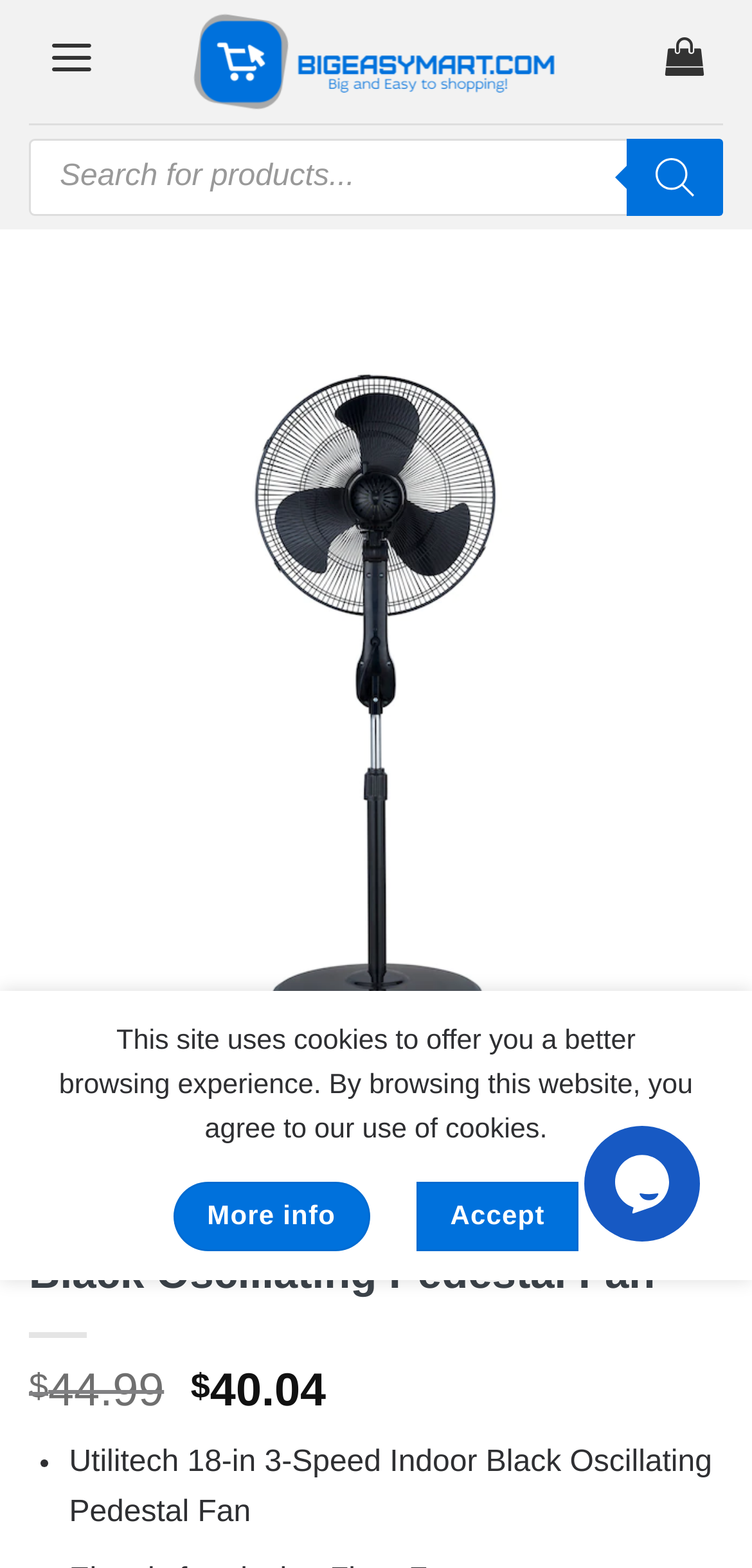What is the price of the fan?
By examining the image, provide a one-word or phrase answer.

$40.04